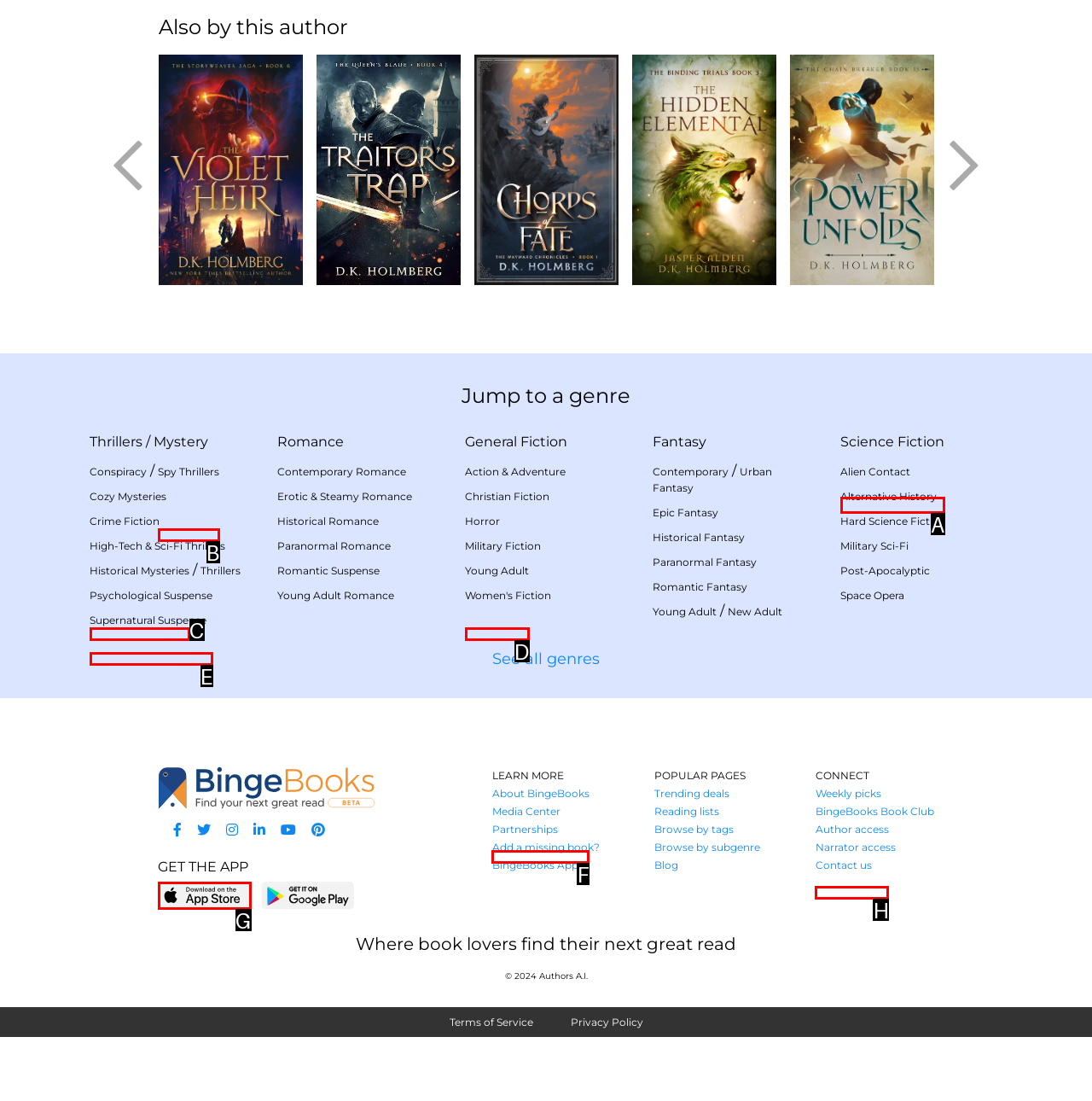For the instruction: contact us, determine the appropriate UI element to click from the given options. Respond with the letter corresponding to the correct choice.

None